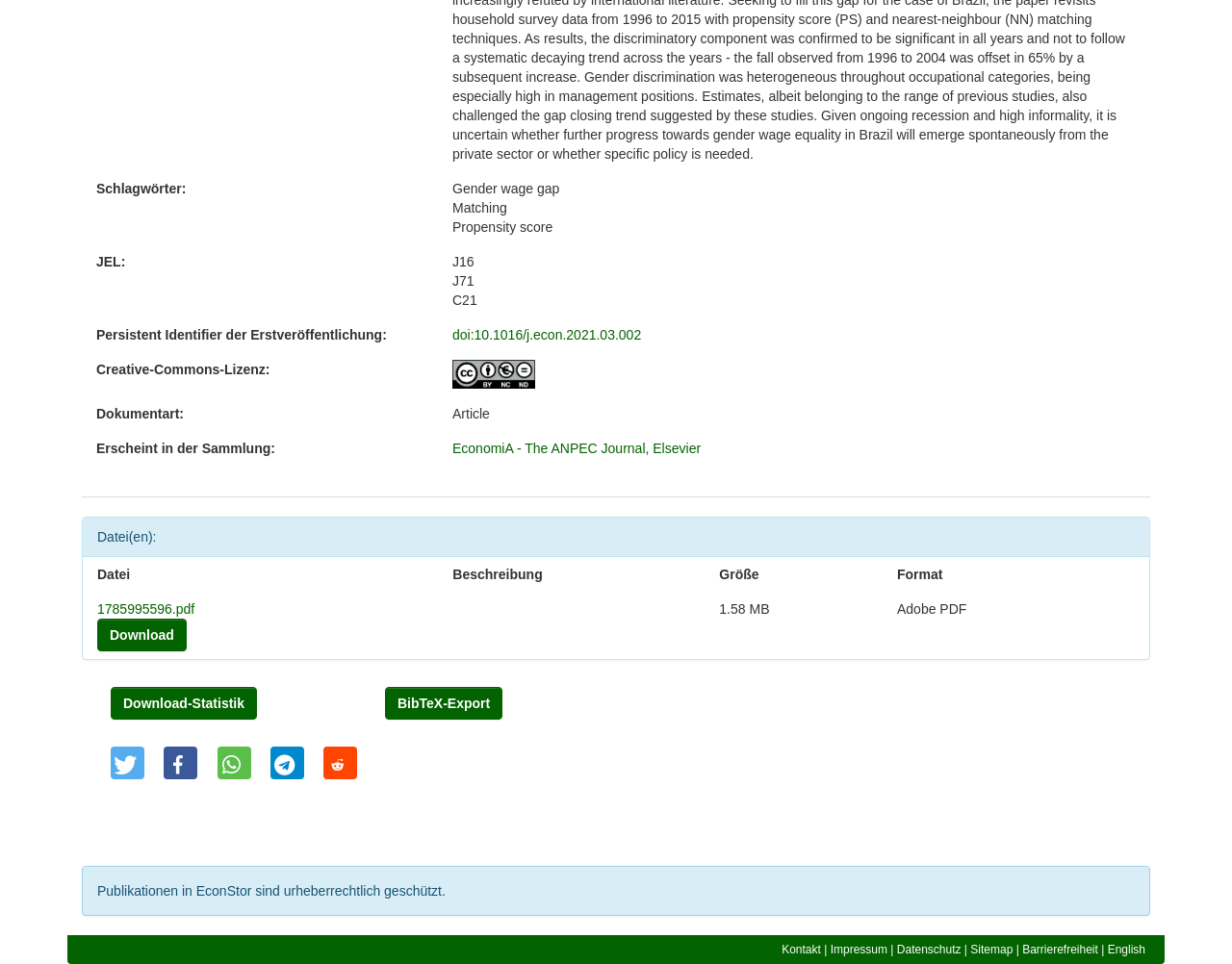Find the bounding box of the web element that fits this description: "alt="cc-by-nc-nd Logo"".

[0.367, 0.379, 0.434, 0.395]